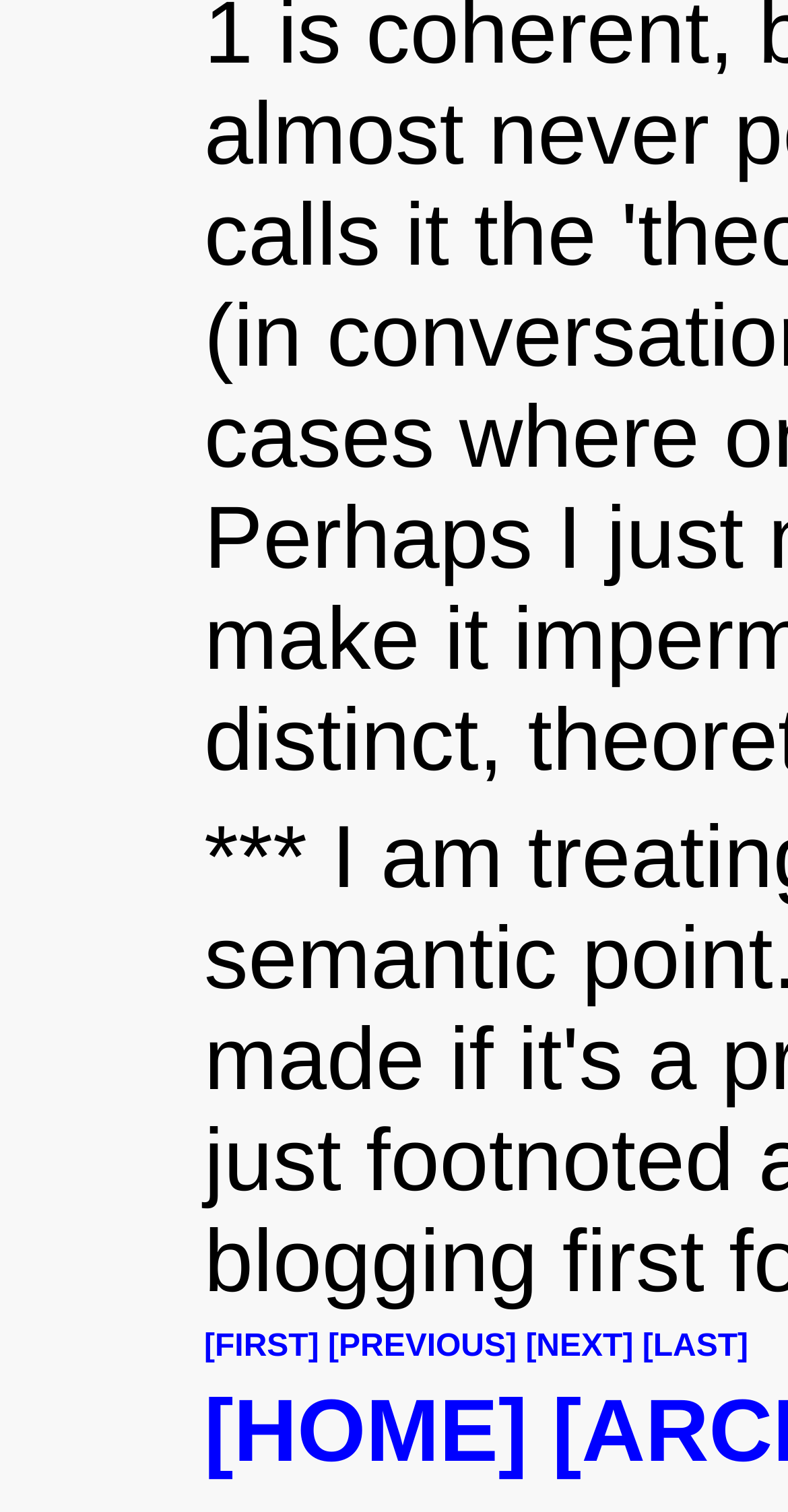Determine the bounding box of the UI element mentioned here: "[PREVIOUS]". The coordinates must be in the format [left, top, right, bottom] with values ranging from 0 to 1.

[0.416, 0.879, 0.656, 0.902]